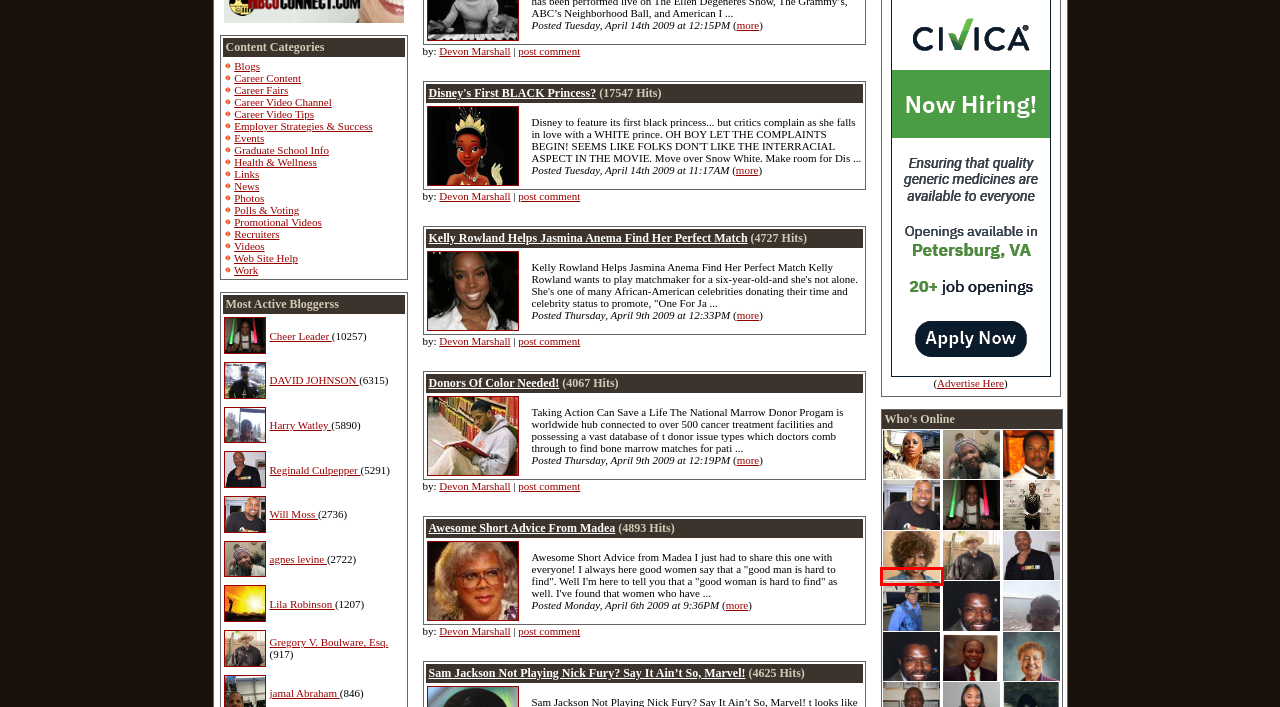Observe the screenshot of a webpage with a red bounding box highlighting an element. Choose the webpage description that accurately reflects the new page after the element within the bounding box is clicked. Here are the candidates:
A. Connect with agnes levine on HBCU.COM
B. Connect with Tanisha Grant on HBCU.COM
C. Connect with Jamyla Turner-Parker  on HBCU.COM
D. Connect with Mark Reynolds on HBCU.COM
E. Connect with Felisa Goodwins Jackson  on HBCU.COM
F. Sam Jackson Not Playing Nick Fury? Say It Ain’t So, Marvel!
G. Connect with Robert Walker on HBCU.COM
H. Connect with Maxine Pride on HBCU.COM

E